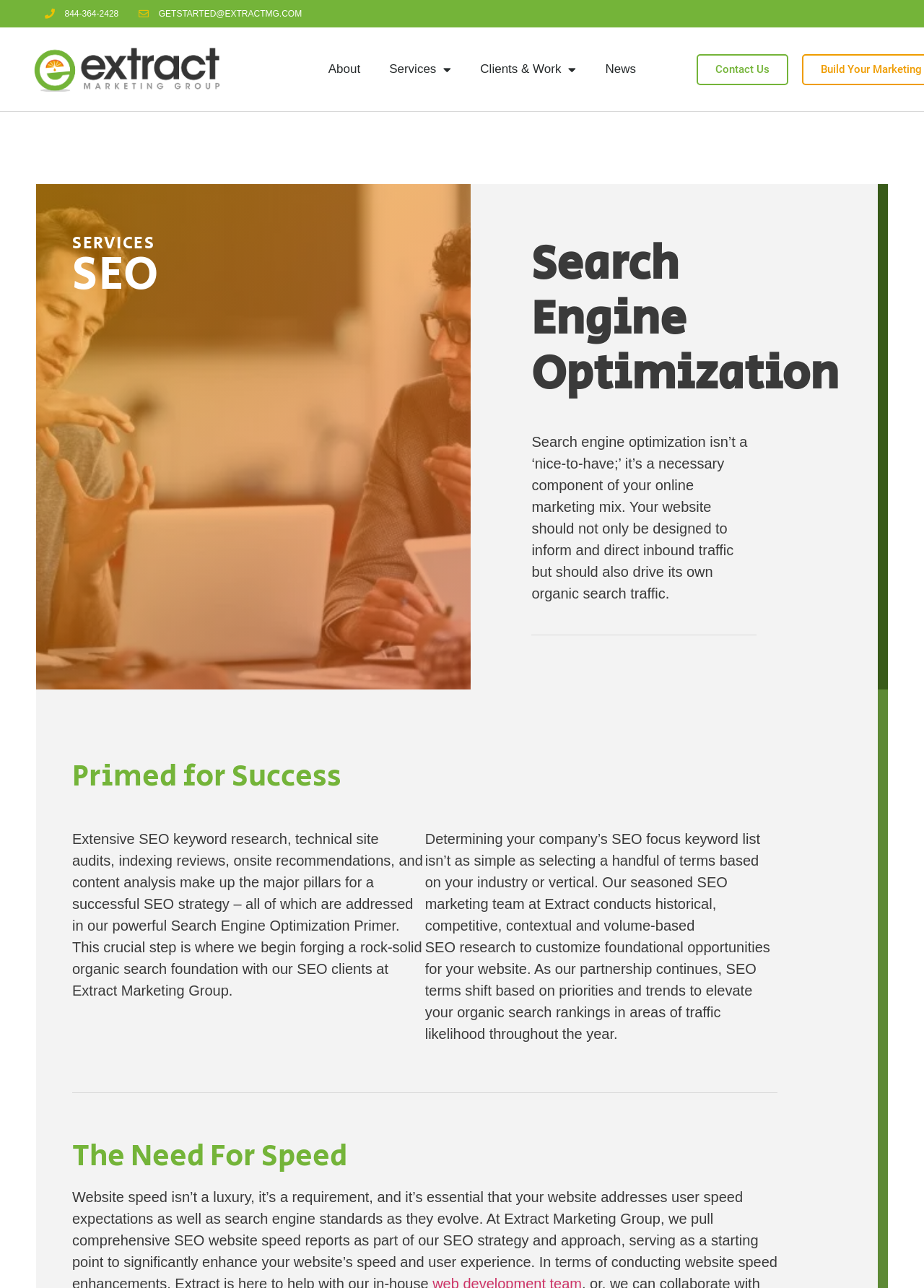What is the goal of the company's SEO strategy?
Use the screenshot to answer the question with a single word or phrase.

To drive organic search traffic